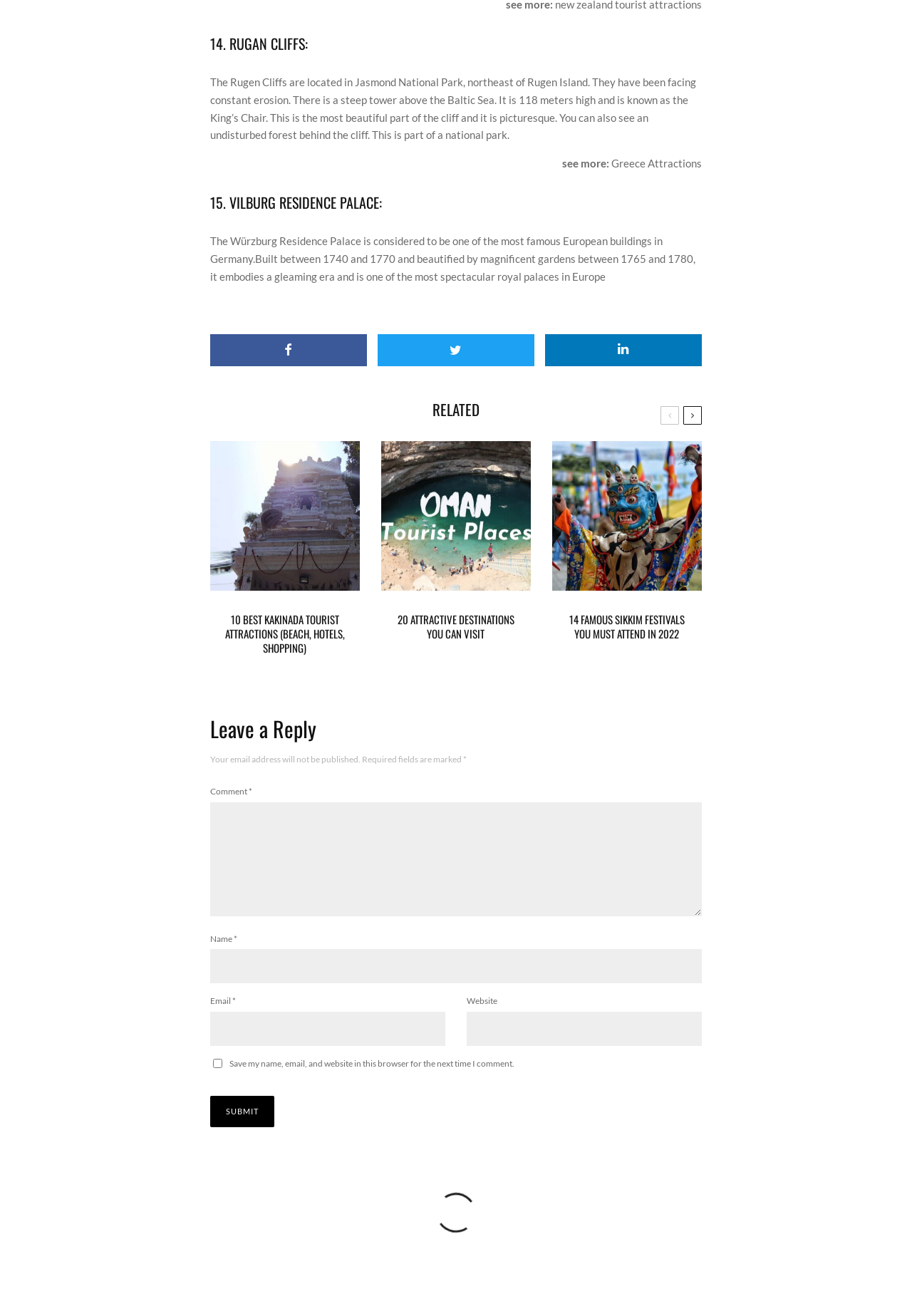Locate the bounding box coordinates of the clickable area to execute the instruction: "Visit '10 Best Kakinada Tourist Attractions'". Provide the coordinates as four float numbers between 0 and 1, represented as [left, top, right, bottom].

[0.23, 0.357, 0.395, 0.471]